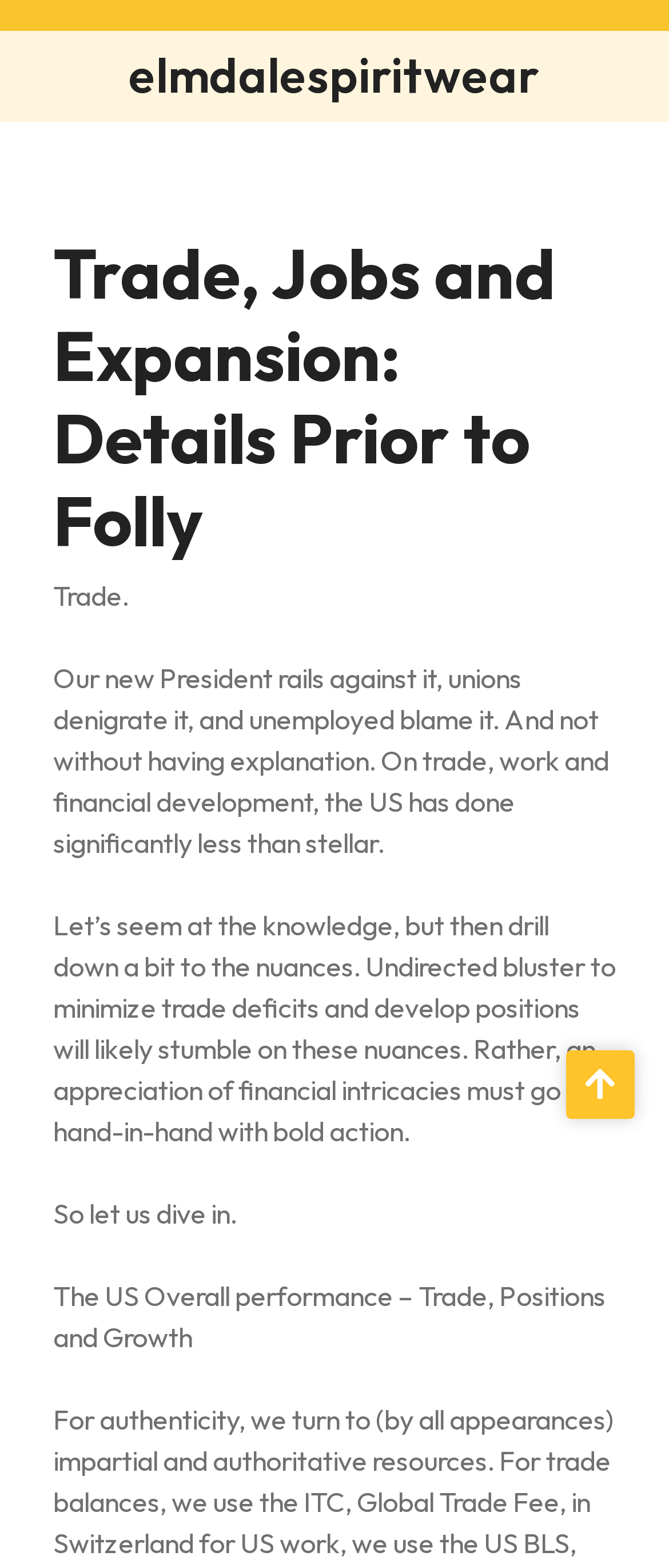Provide a single word or phrase to answer the given question: 
What is the purpose of the article?

To provide insight